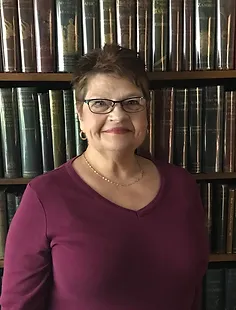Explain the details of the image you are viewing.

The image features a smiling woman with short brown hair, wearing glasses and a purple shirt, standing against a backdrop of bookshelves filled with various books. Her warm demeanor suggests a friendly and approachable personality. This portrait is likely associated with Mary A. Czech, who has a background as a chemical dependency counselor. She is noted for her love of reading, crocheting, and spending time with her grandchildren, reflecting a life rich in personal connections and nurturing activities. Mary A. Czech is also mentioned as the author of the book "Like A Rock," a true story highlighting courage and resilience.